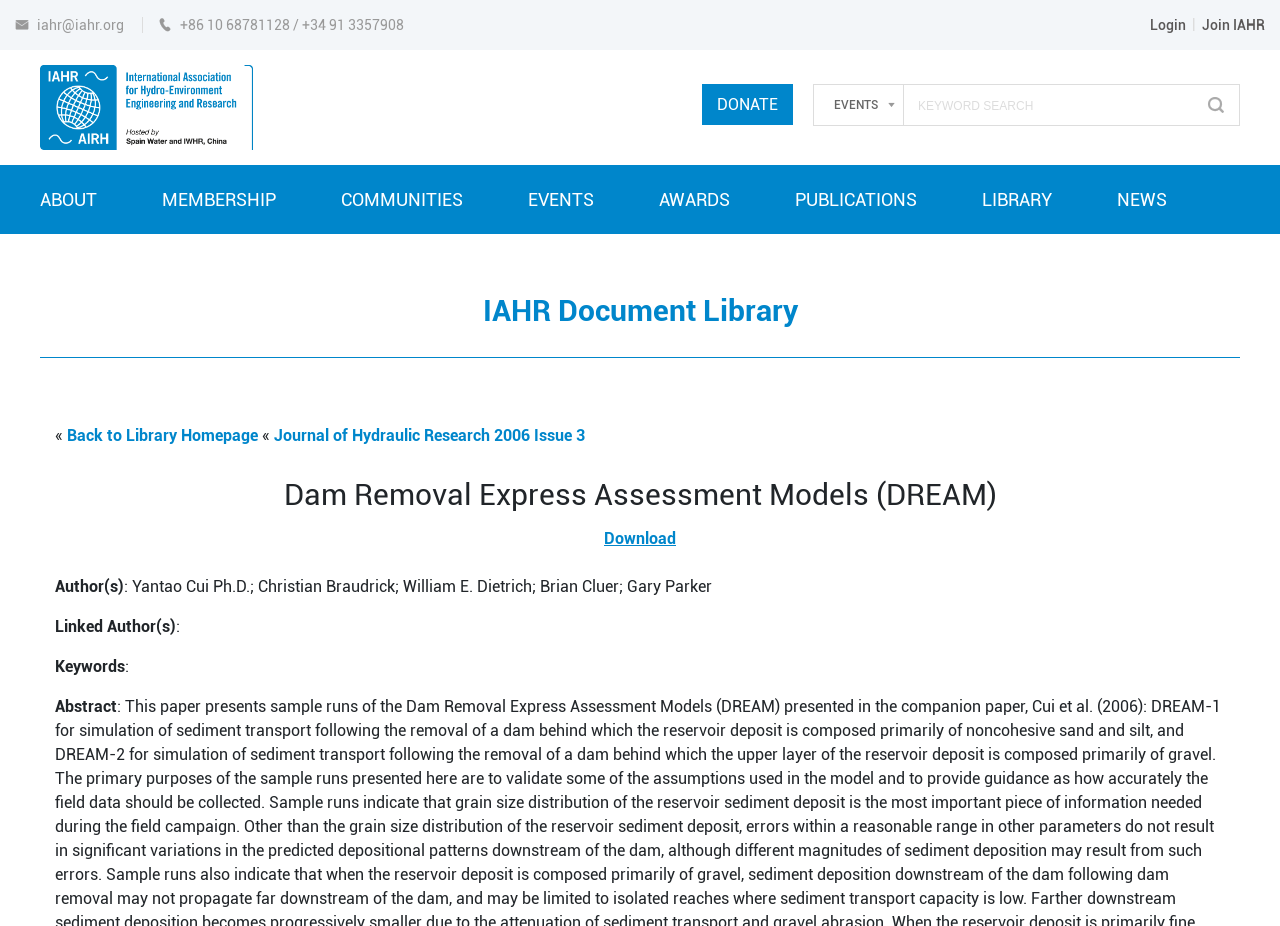Please identify the bounding box coordinates of where to click in order to follow the instruction: "search for keywords".

[0.709, 0.106, 0.932, 0.122]